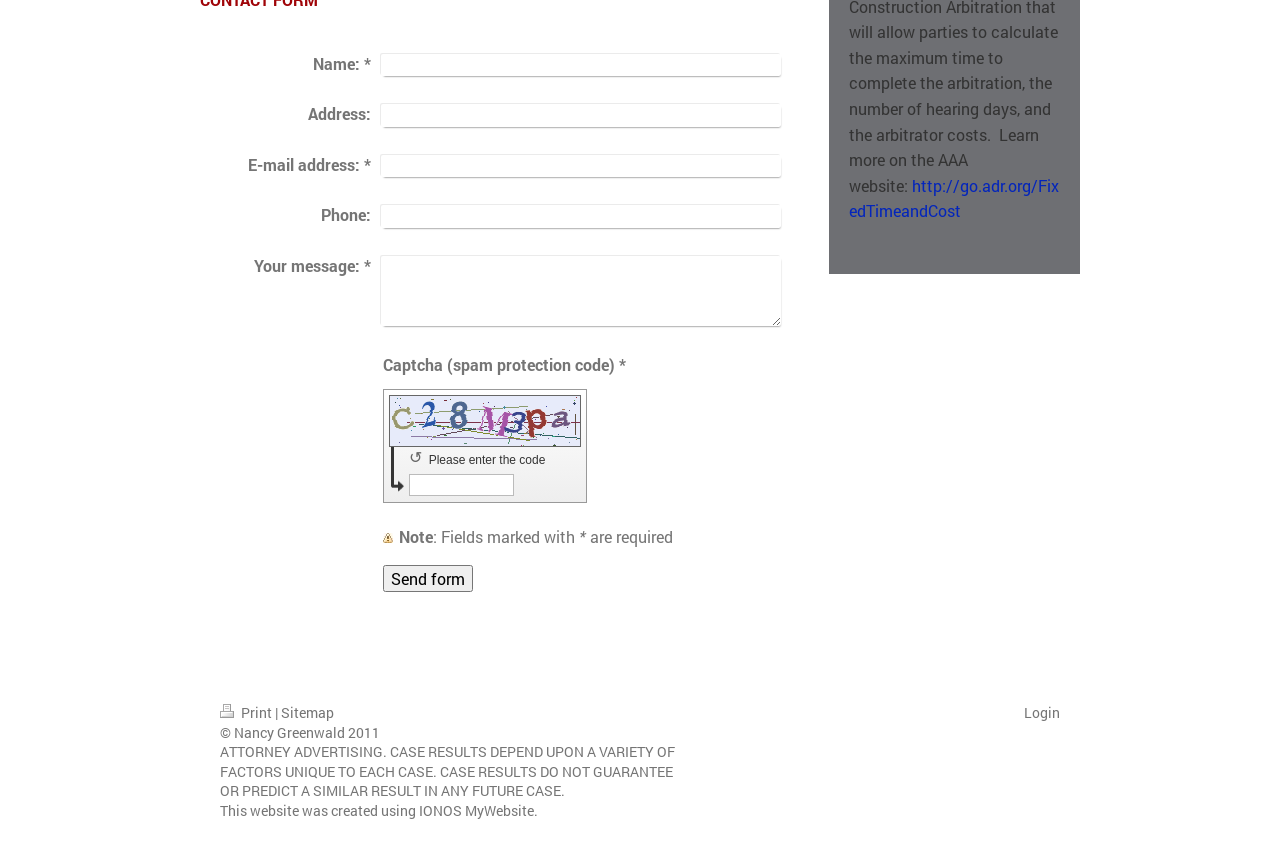Identify the bounding box coordinates for the UI element described by the following text: "IONOS MyWebsite". Provide the coordinates as four float numbers between 0 and 1, in the format [left, top, right, bottom].

[0.327, 0.952, 0.417, 0.975]